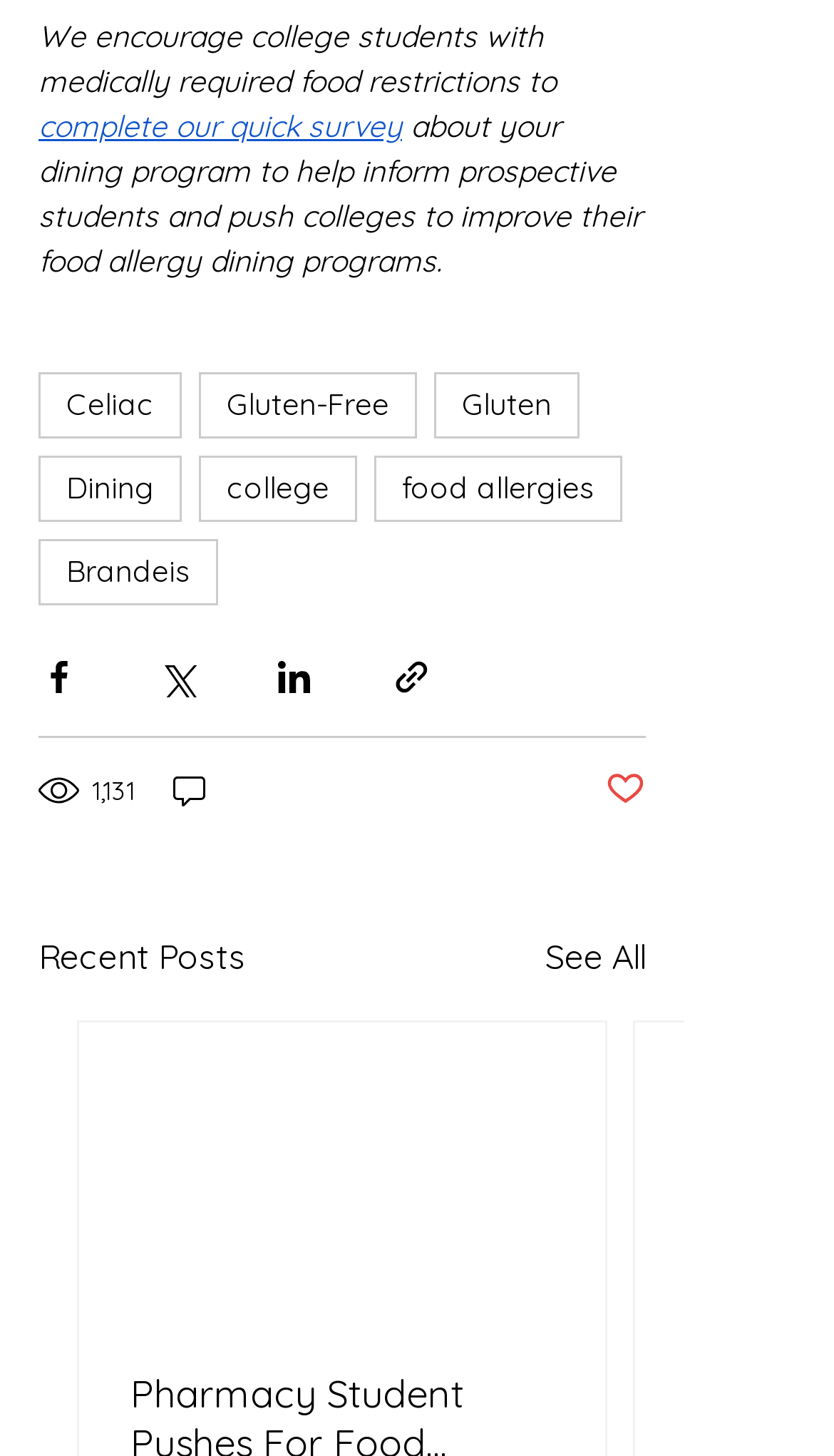Please analyze the image and provide a thorough answer to the question:
What is the topic of the links under the 'tags' navigation?

The links under the 'tags' navigation include 'Celiac', 'Gluten-Free', 'Gluten', 'Dining', 'college', 'food allergies', and 'Brandeis', which suggest that the topic is related to food allergies and dining.